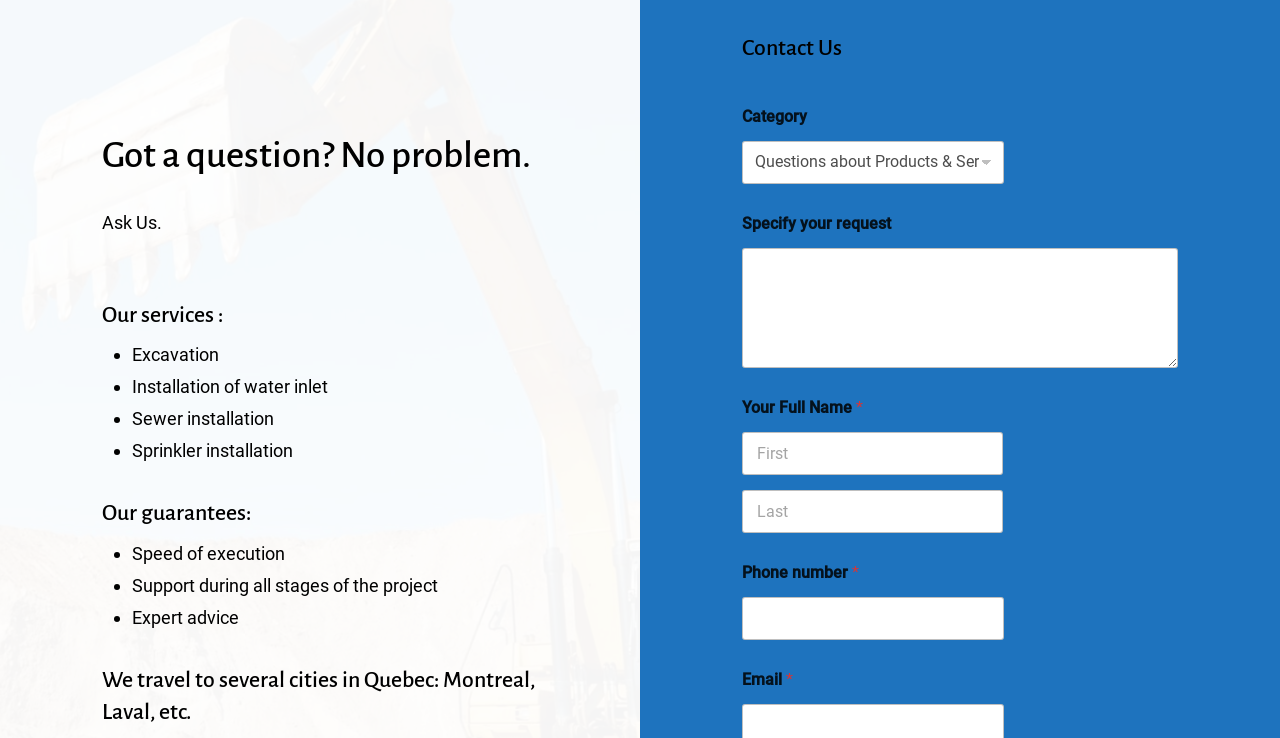Please provide a brief answer to the following inquiry using a single word or phrase:
What is the last field in the contact form?

Email